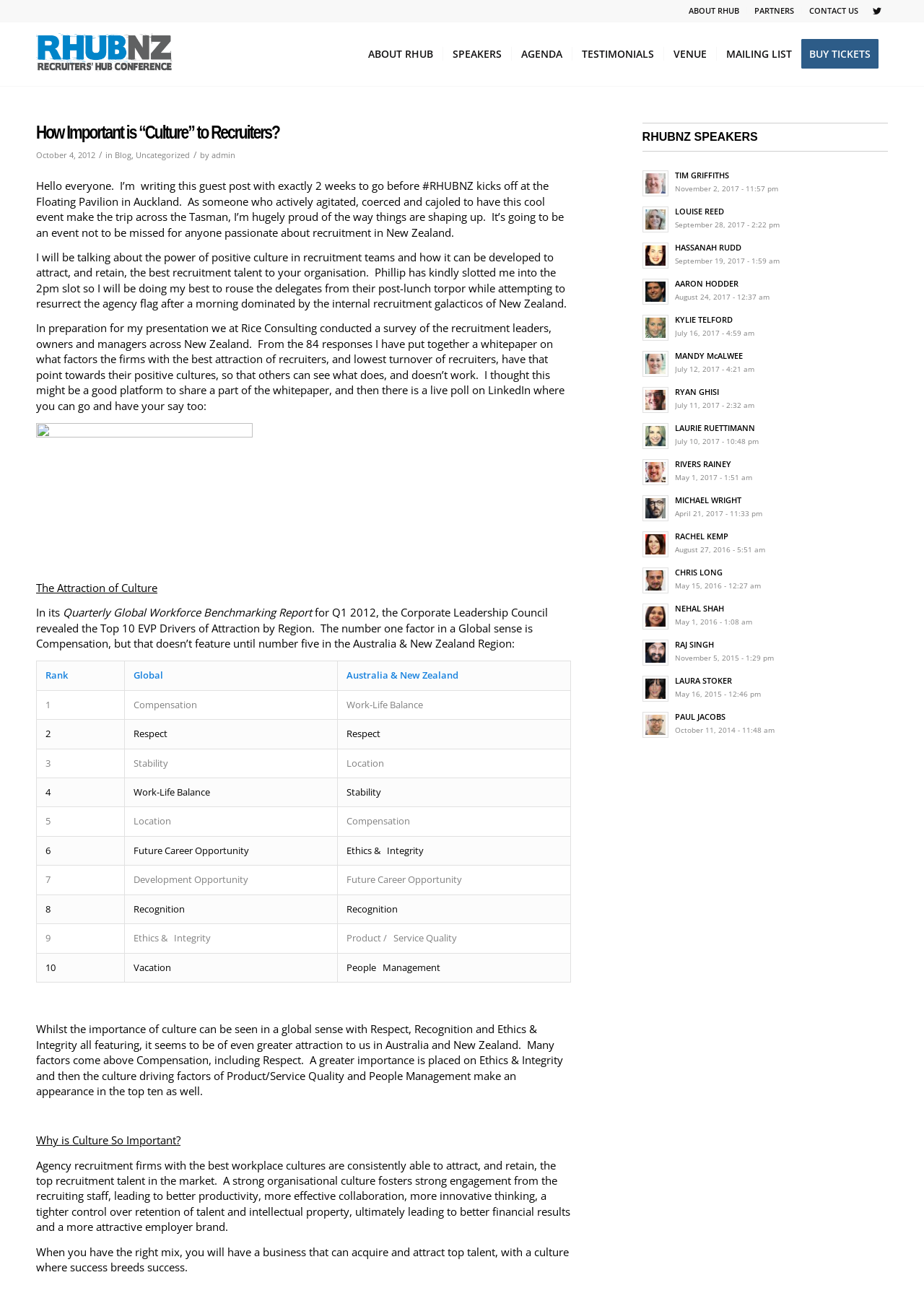Locate the bounding box coordinates of the area that needs to be clicked to fulfill the following instruction: "Go to ABOUT RHUB page". The coordinates should be in the format of four float numbers between 0 and 1, namely [left, top, right, bottom].

[0.738, 0.006, 0.809, 0.011]